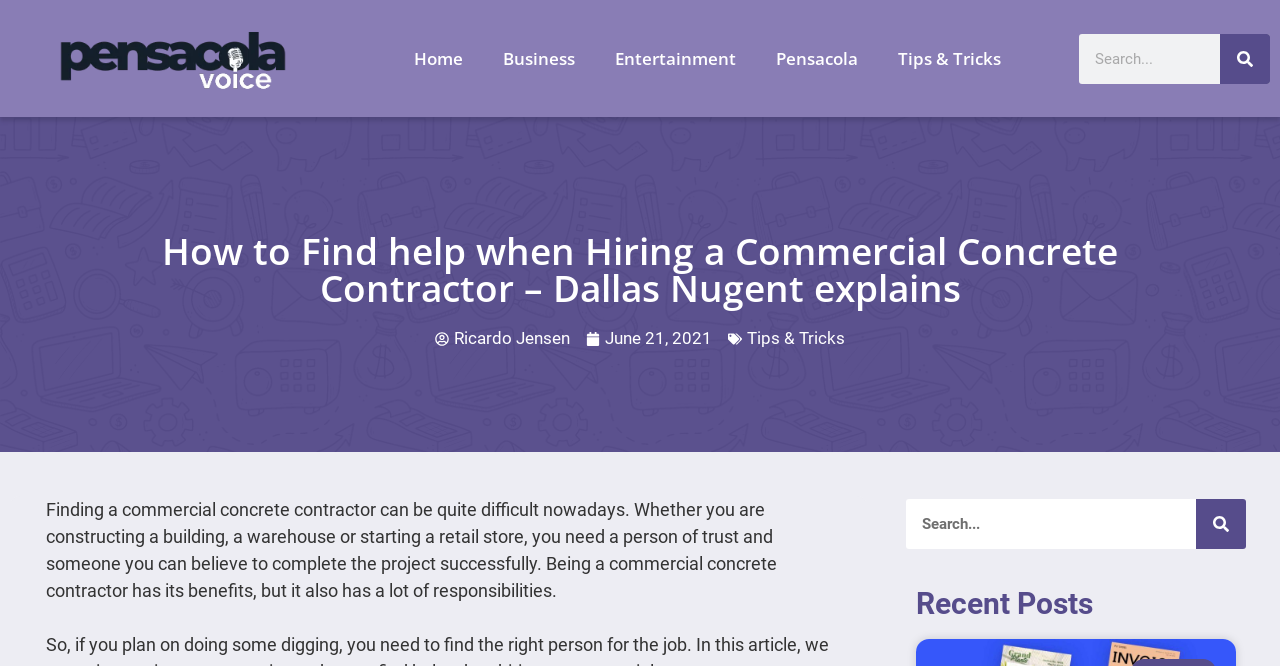How many search boxes are on the webpage?
Please respond to the question thoroughly and include all relevant details.

I found two search boxes on the webpage, one in the top-right corner and another in the bottom-right corner, both with a search icon and a 'Search' button.